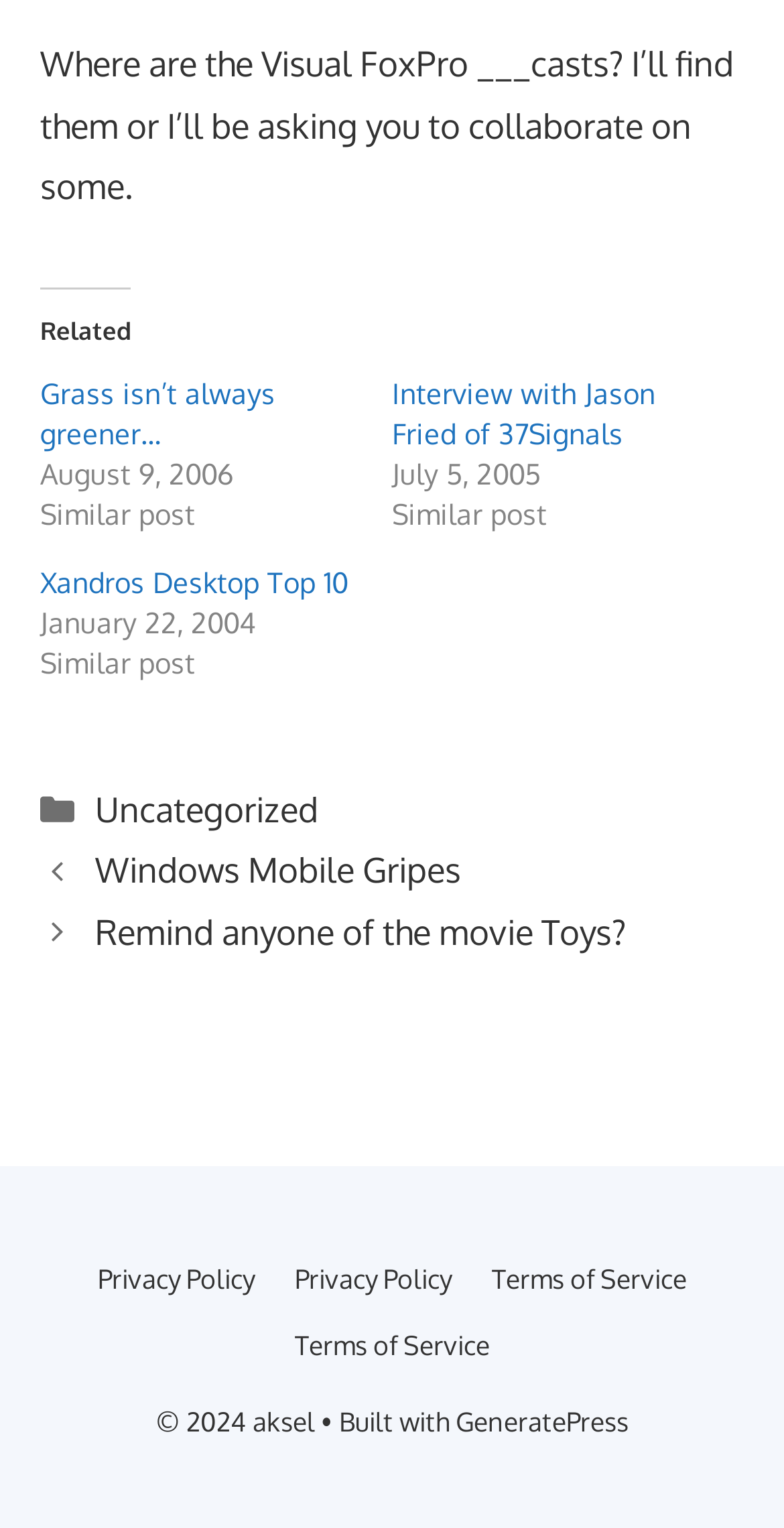Please indicate the bounding box coordinates of the element's region to be clicked to achieve the instruction: "View the 'Interview with Jason Fried of 37Signals' post". Provide the coordinates as four float numbers between 0 and 1, i.e., [left, top, right, bottom].

[0.5, 0.246, 0.836, 0.294]